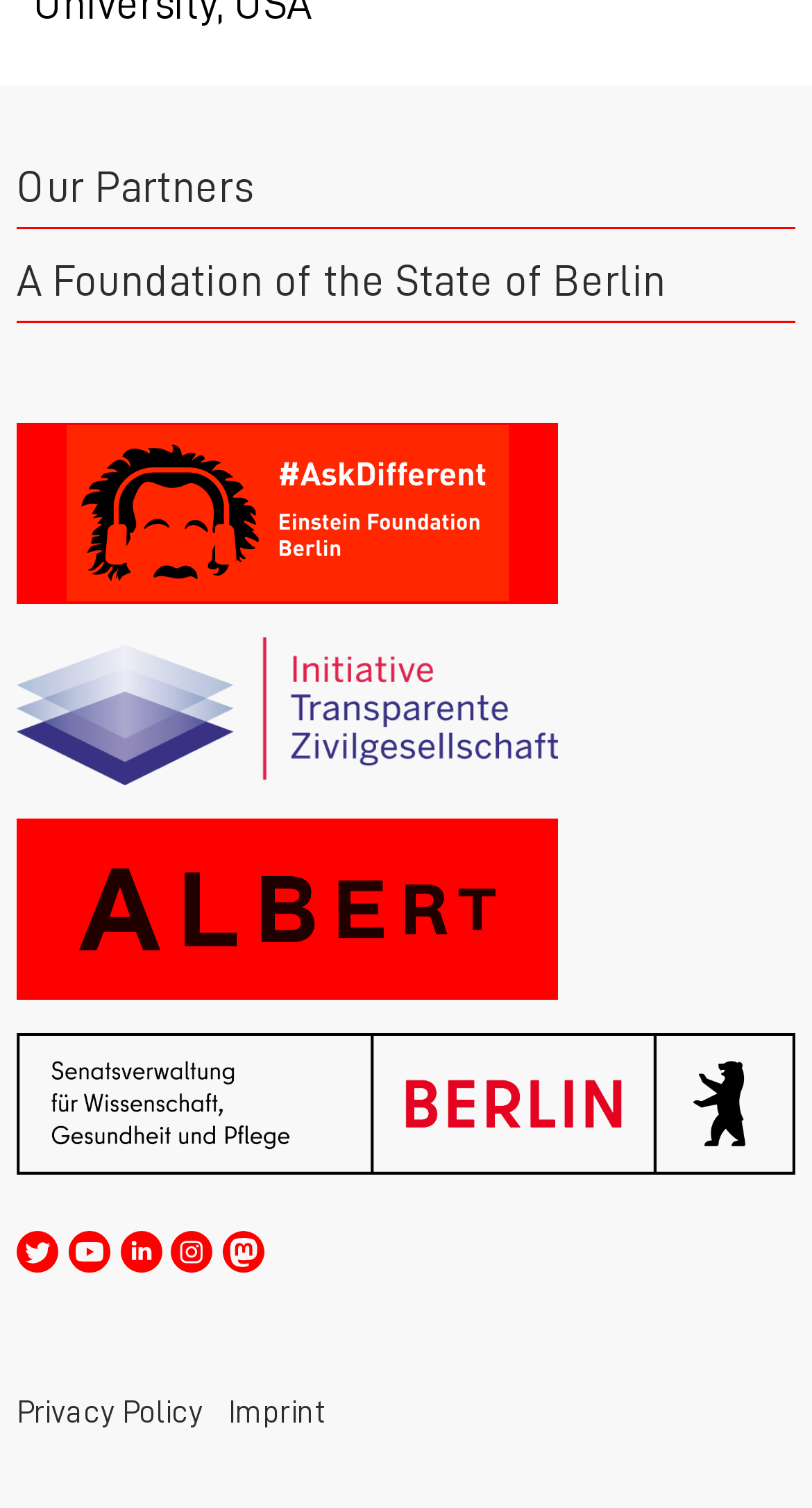How many social media links are at the bottom of the webpage?
Refer to the image and give a detailed response to the question.

I counted the social media links at the bottom of the webpage, which are Twitter, YouTube, LinkedIn, Instagram, and Mastodon, and found that there are 5 links in total.